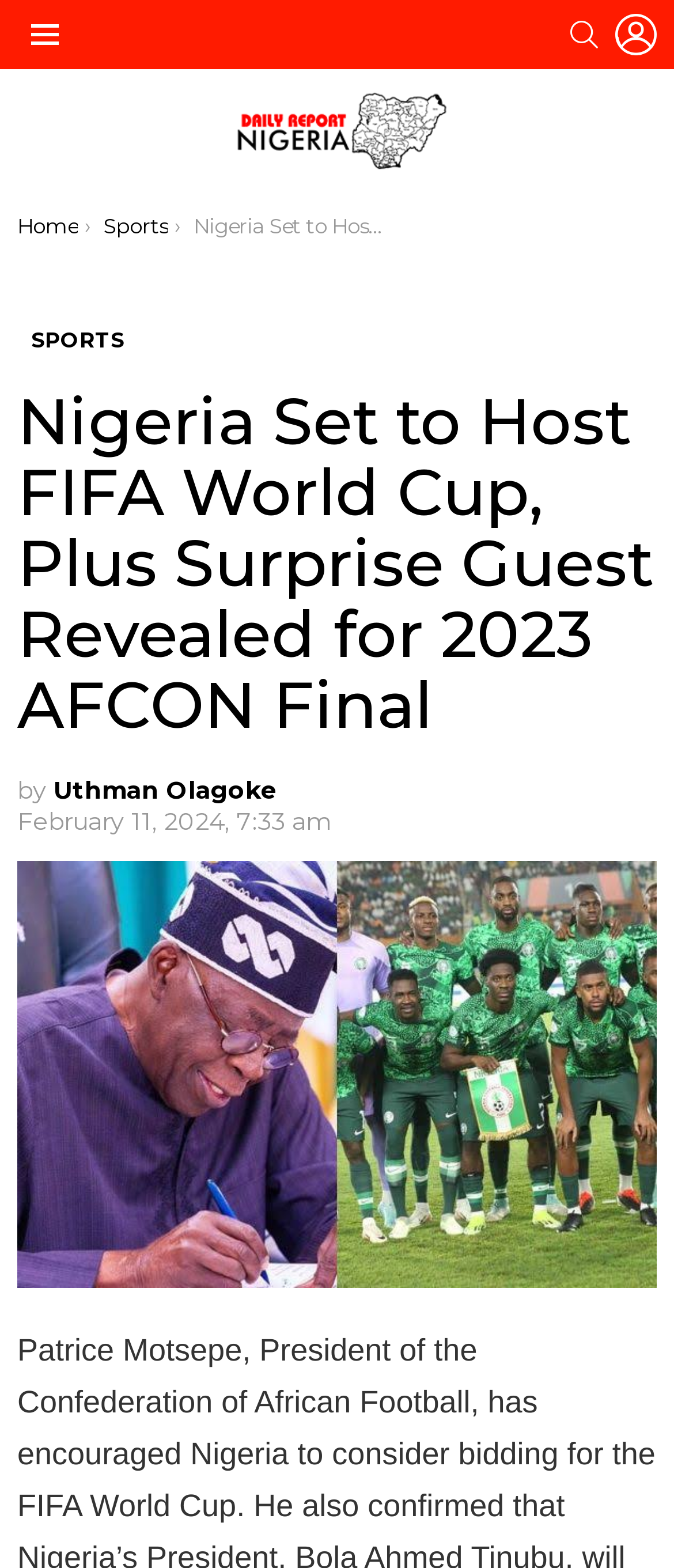Explain in detail what is displayed on the webpage.

The webpage appears to be a news article from Daily Report Nigeria. At the top left corner, there is a menu icon, and at the top right corner, there are links for "SEARCH" and "LOGIN". Below these links, the website's logo, "Daily Report Nigeria", is displayed.

On the left side of the page, there is a navigation menu with links to "Home" and "Sports". The "Sports" link is currently active, as indicated by the presence of a header that spans the entire width of the page. This header contains a link to "SPORTS" and a heading that reads "Nigeria Set to Host FIFA World Cup, Plus Surprise Guest Revealed for 2023 AFCON Final".

Below the header, there is a byline that reads "by Uthman Olagoke" and a timestamp indicating that the article was published on February 11, 2024, at 7:33 am. The main content of the article is accompanied by an image related to the AFCON final, which takes up most of the page's width.

In total, there are 5 links, 2 images, and 5 static text elements on the page. The layout is organized, with clear headings and concise text, making it easy to navigate and read.